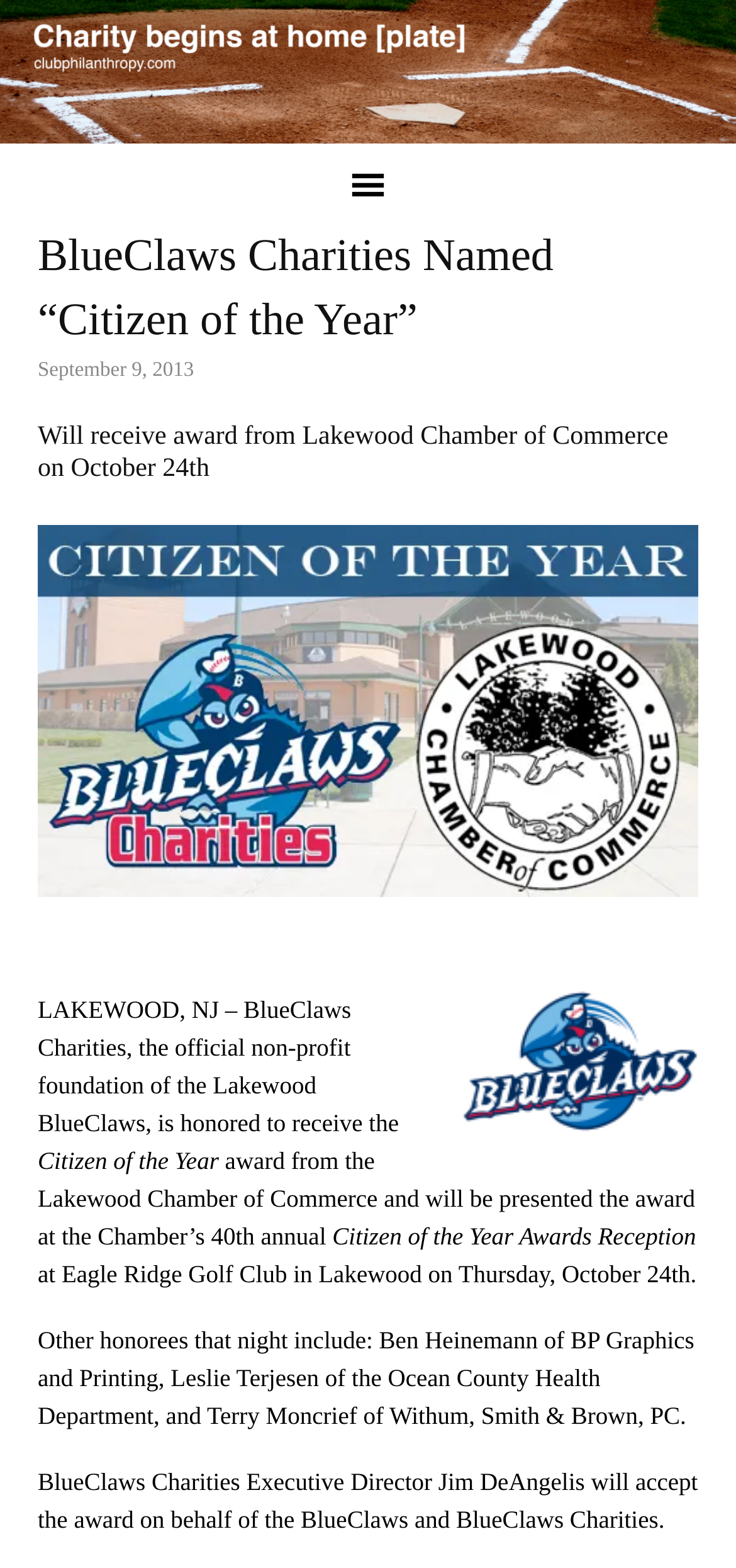Bounding box coordinates are given in the format (top-left x, top-left y, bottom-right x, bottom-right y). All values should be floating point numbers between 0 and 1. Provide the bounding box coordinate for the UI element described as: alt="LakewoodBlueClaws_2013-09-09"

[0.051, 0.335, 0.949, 0.572]